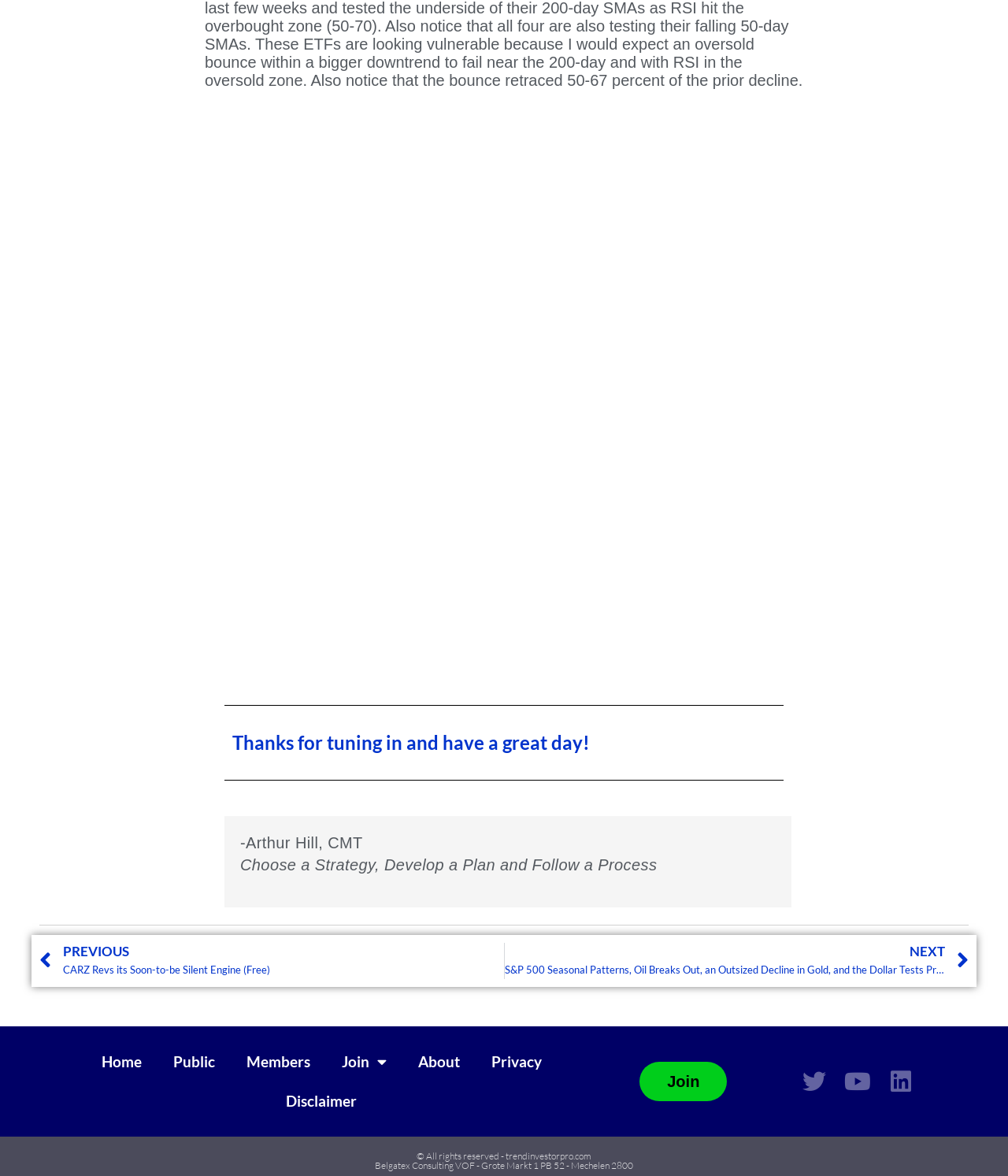Examine the screenshot and answer the question in as much detail as possible: How many navigation links are at the top?

I counted the links at the top of the page, which are 'Home', 'Public', 'Members', 'Join', and 'About', totaling 5 navigation links.